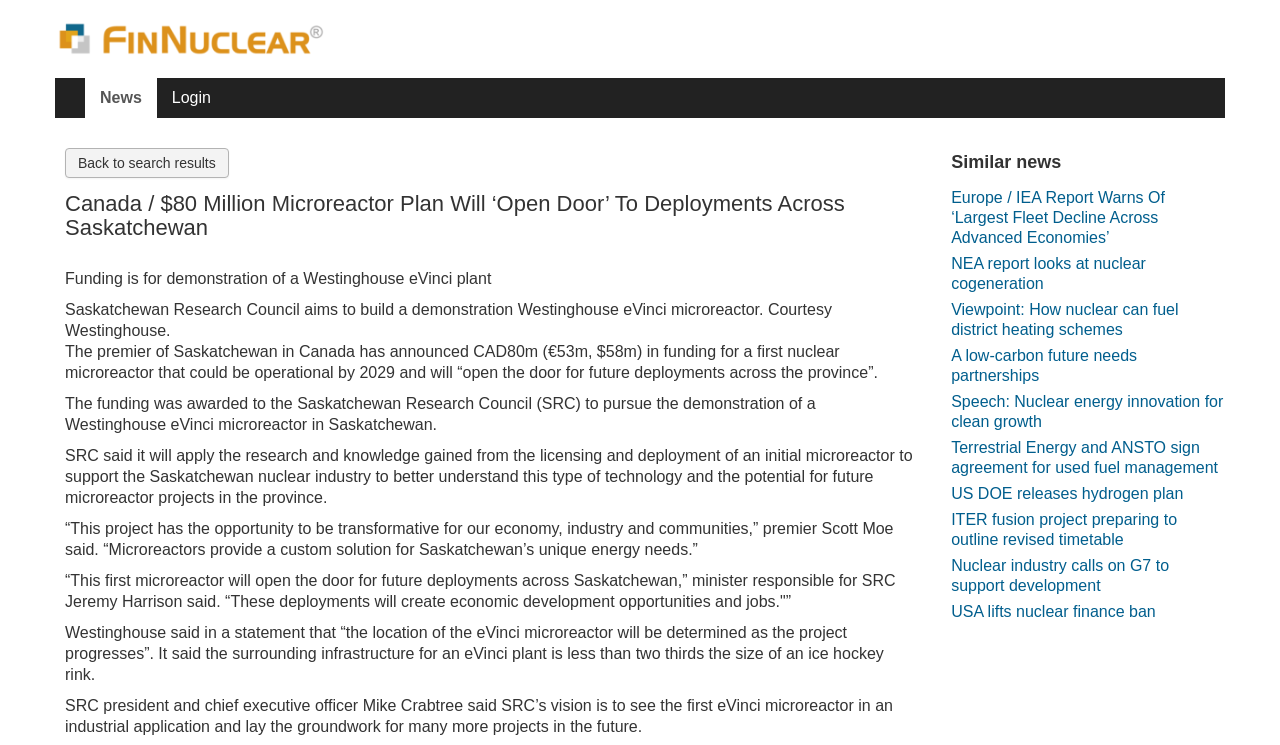Reply to the question with a single word or phrase:
What is the name of the company that will build the microreactor?

Westinghouse